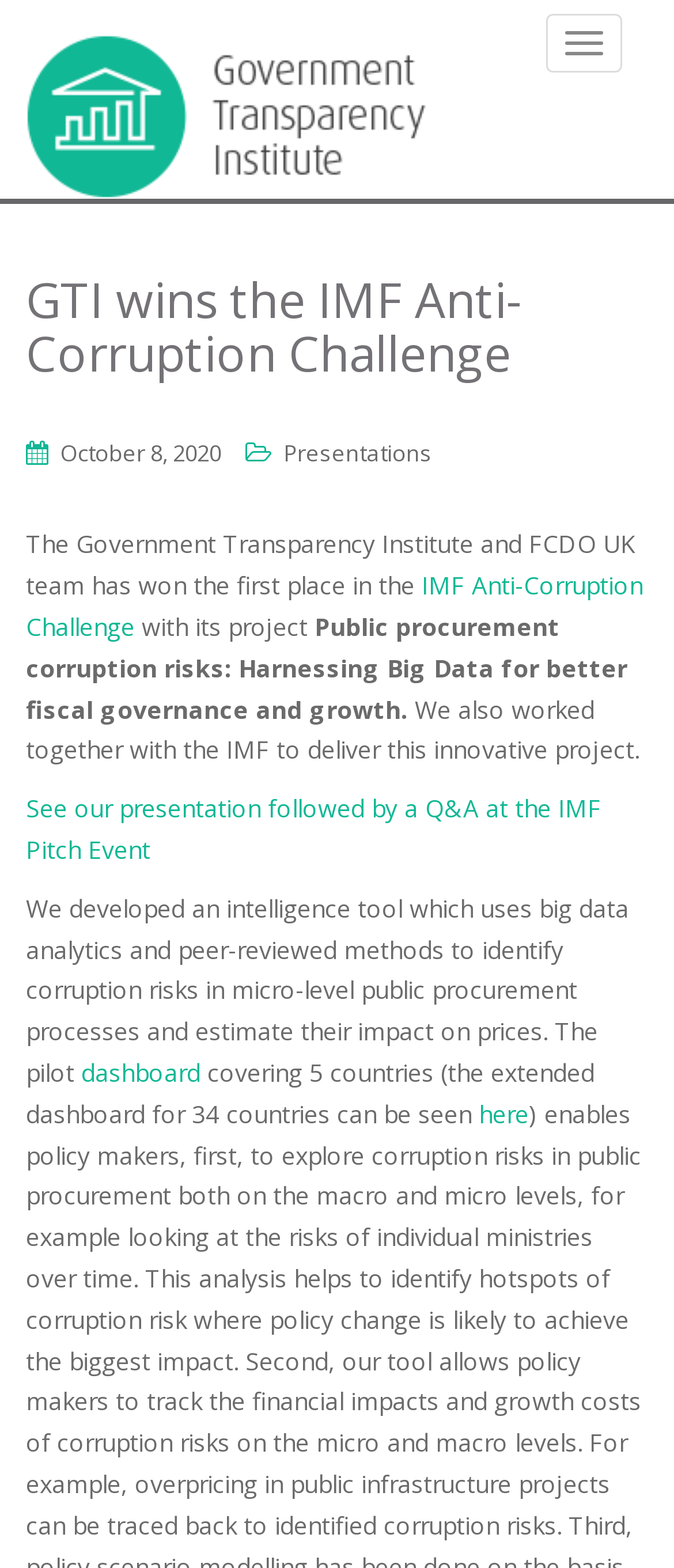Offer a detailed account of what is visible on the webpage.

The webpage is about the Government Transparency Institute (GTI) winning the IMF Anti-Corruption Challenge. At the top right corner, there is a button to toggle navigation. Below it, on the left side, is a link to "govtransparency" accompanied by an image with the same name. 

The main content is divided into sections. The first section has a header announcing the GTI's win, followed by a link to the date "October 8, 2020" and another link to "Presentations". 

Below this section, there is a paragraph of text describing the GTI's project, which won the challenge. The text mentions that the project uses big data analytics to identify corruption risks in public procurement processes. 

There are several links within the paragraph, including one to the "IMF Anti-Corruption Challenge" and another to a presentation followed by a Q&A at the IMF Pitch Event. Additionally, there is a link to a dashboard that covers 5 countries, with an option to view an extended dashboard for 34 countries.